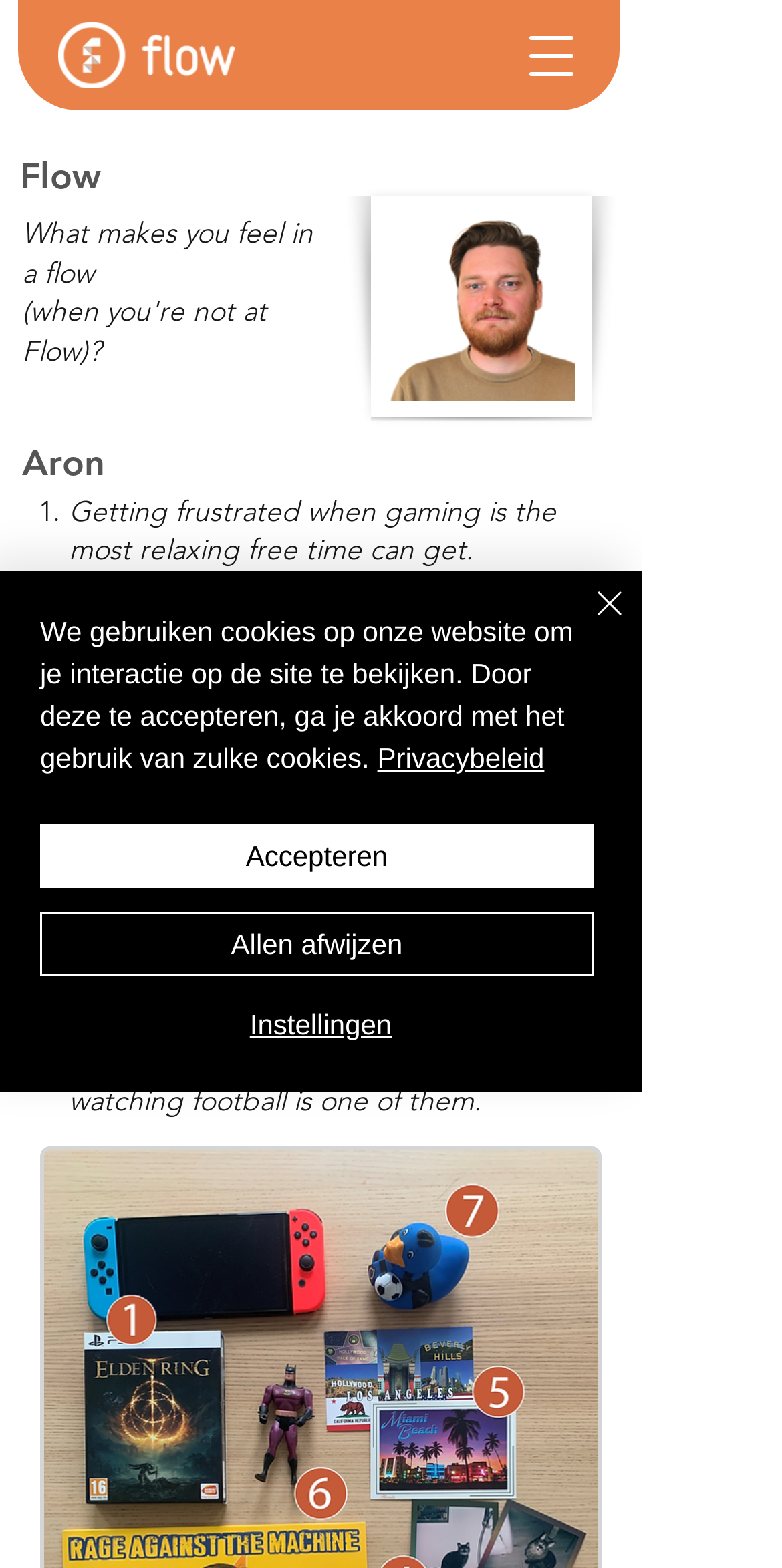Find the bounding box coordinates of the element's region that should be clicked in order to follow the given instruction: "View Aron's profile picture". The coordinates should consist of four float numbers between 0 and 1, i.e., [left, top, right, bottom].

[0.474, 0.126, 0.756, 0.266]